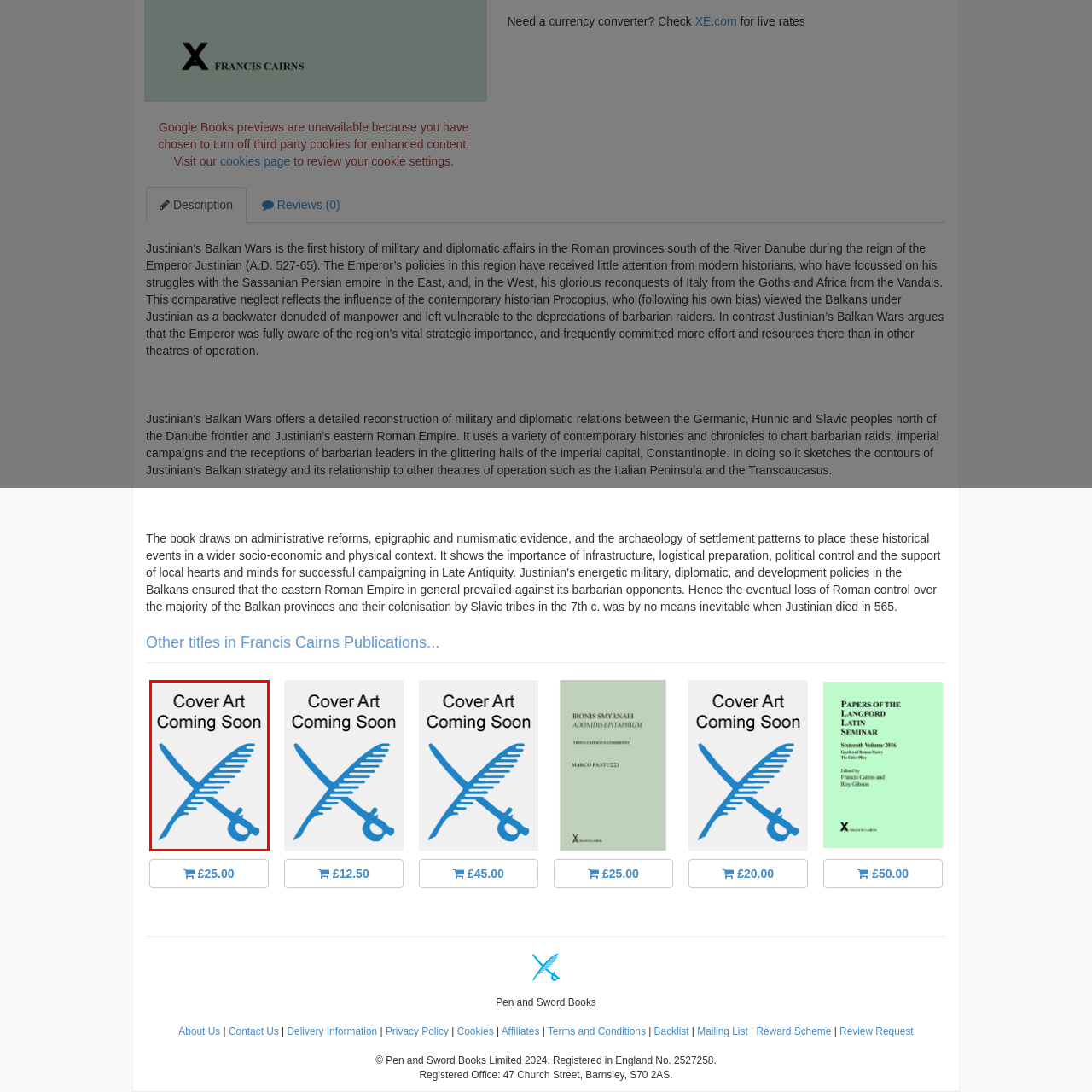Focus on the content within the red bounding box and answer this question using a single word or phrase: What is the graphic a representation of?

Scissors cutting lines